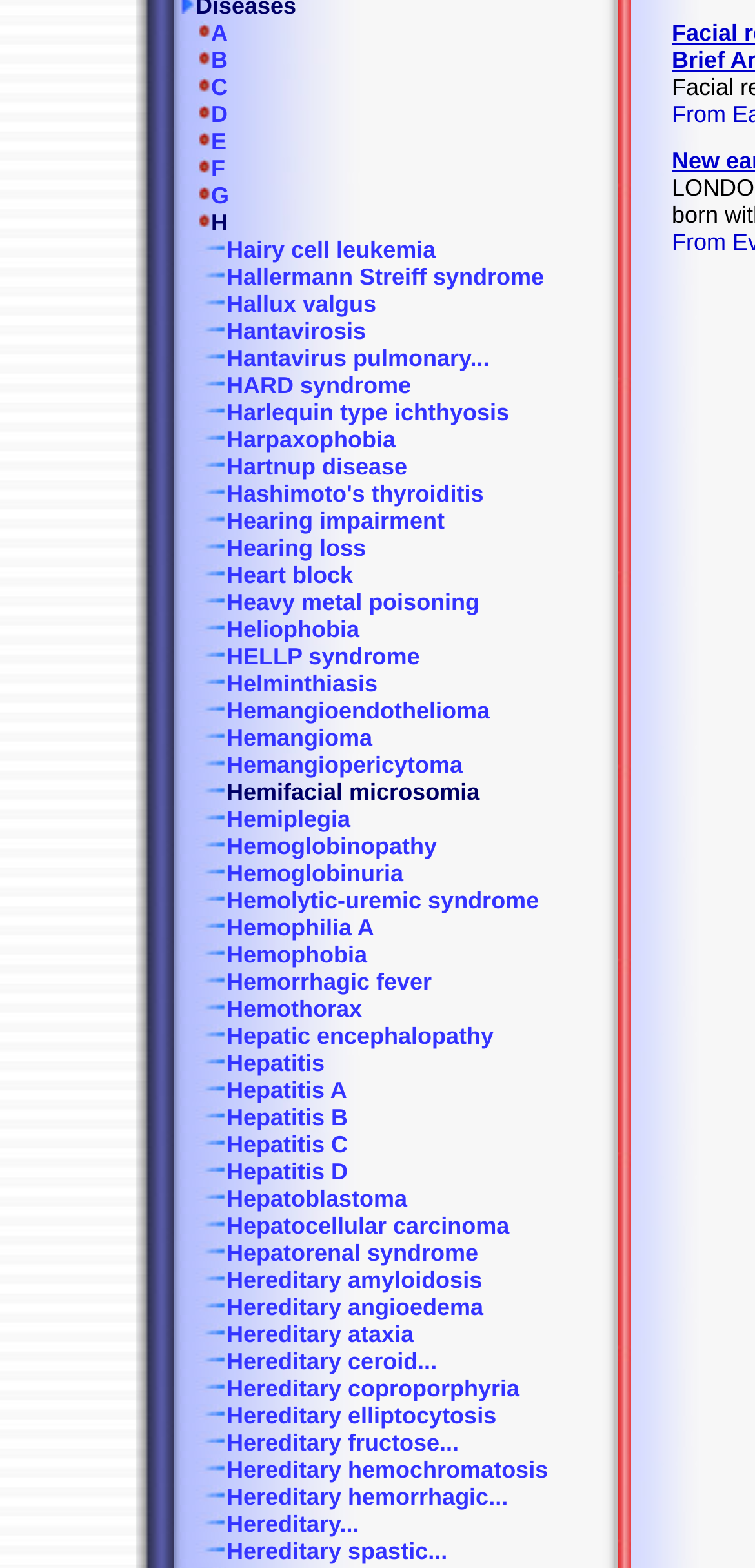Provide the bounding box coordinates for the UI element that is described by this text: "Harlequin type ichthyosis". The coordinates should be in the form of four float numbers between 0 and 1: [left, top, right, bottom].

[0.238, 0.255, 0.674, 0.272]